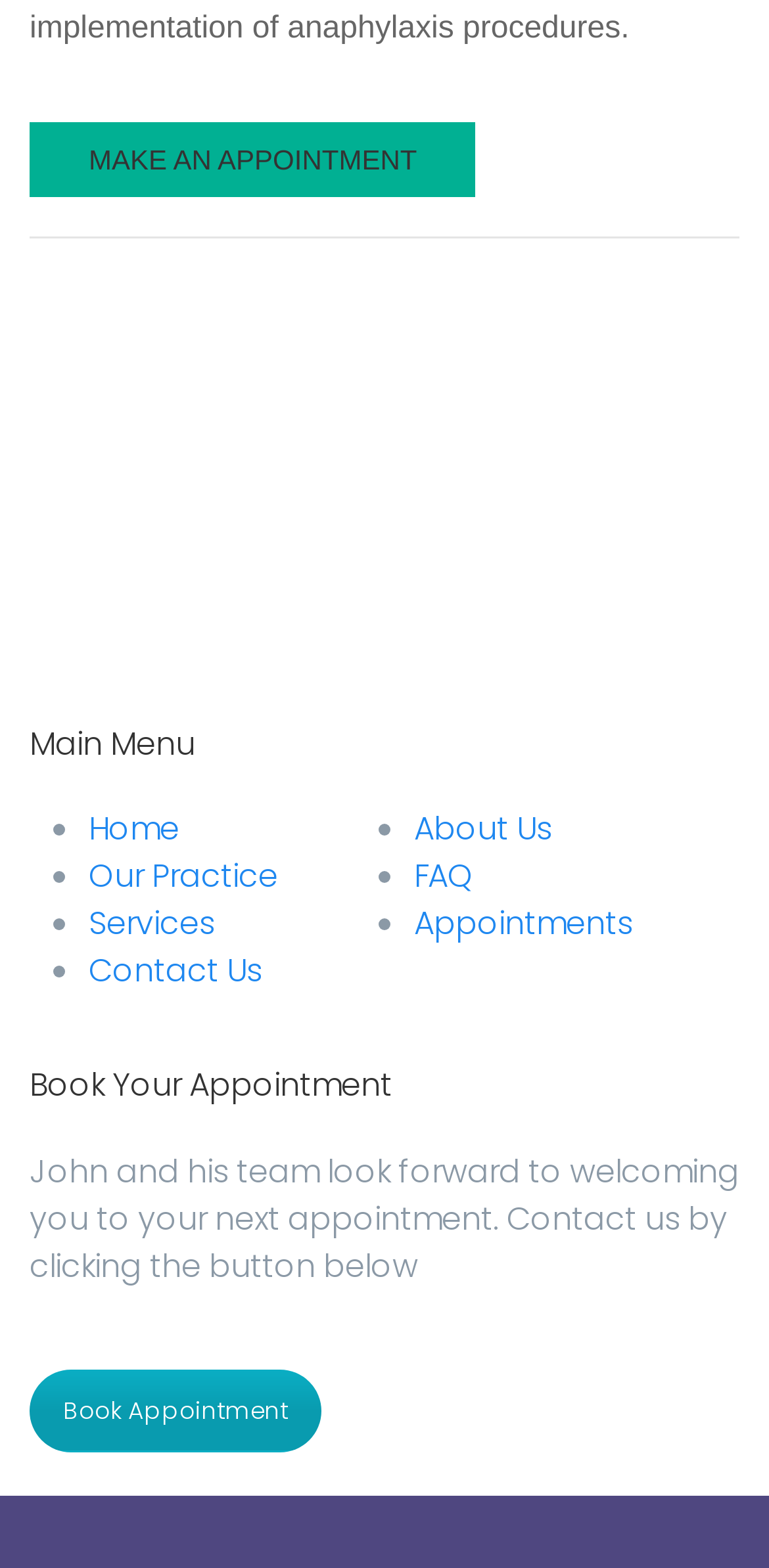Based on the image, give a detailed response to the question: What is the main purpose of this webpage?

The webpage has a prominent link 'MAKE AN APPOINTMENT' at the top, and a heading 'Book Your Appointment' in the middle, indicating that the main purpose of this webpage is to allow users to make an appointment.